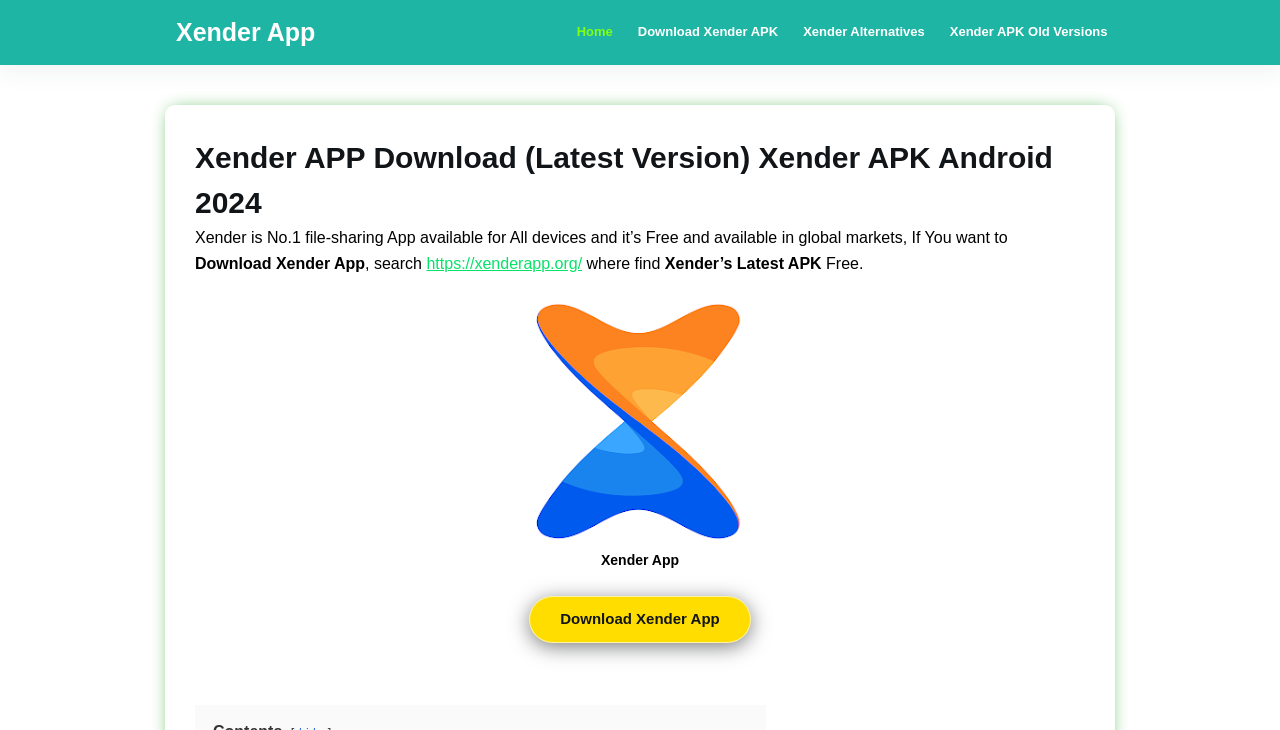What is the latest version of the app available for?
Please analyze the image and answer the question with as much detail as possible.

The latest version of the app available for can be found in the heading 'Xender APP Download (Latest Version) Xender APK Android 2024'.